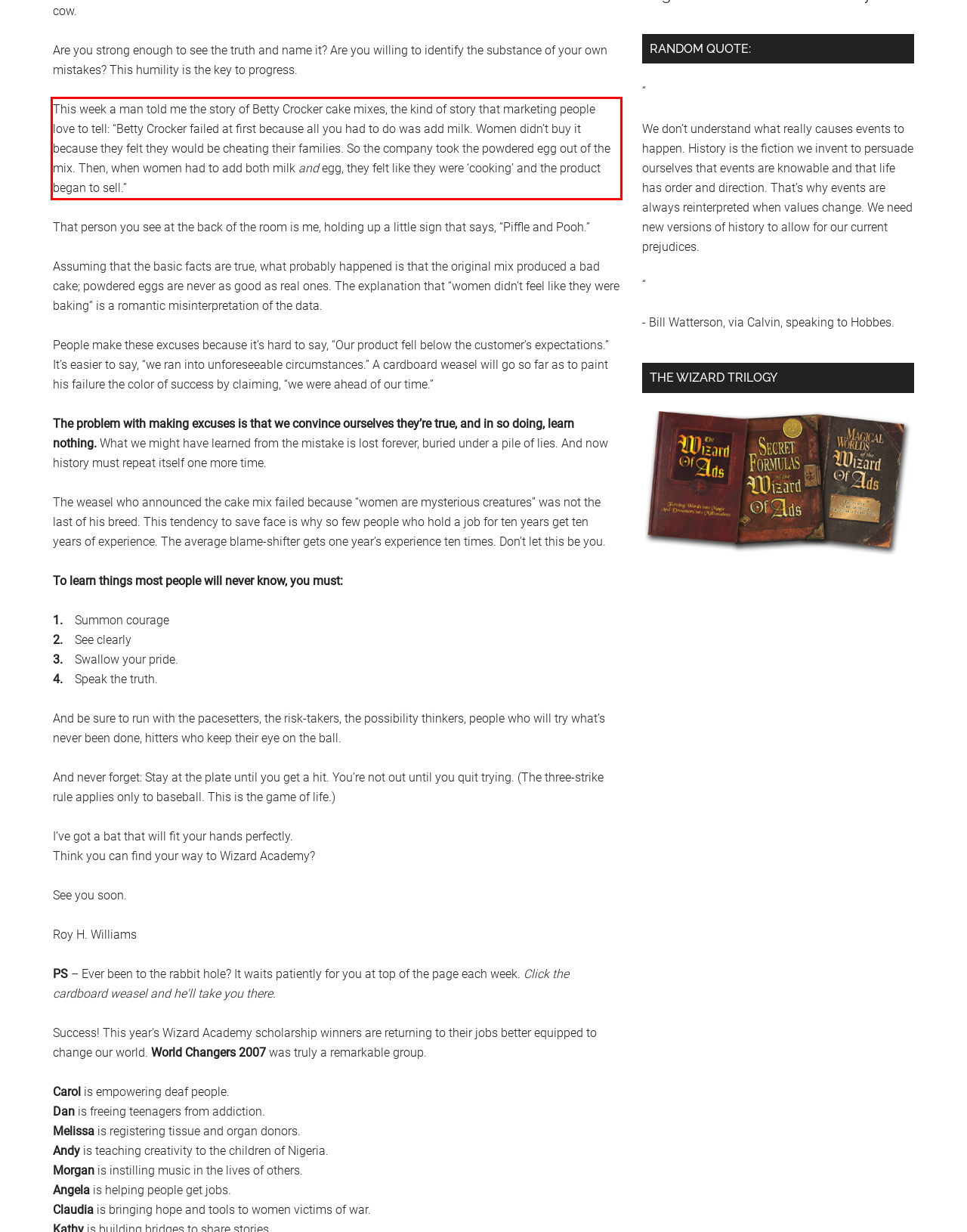Using the provided webpage screenshot, identify and read the text within the red rectangle bounding box.

This week a man told me the story of Betty Crocker cake mixes, the kind of story that marketing people love to tell: “Betty Crocker failed at first because all you had to do was add milk. Women didn’t buy it because they felt they would be cheating their families. So the company took the powdered egg out of the mix. Then, when women had to add both milk and egg, they felt like they were ‘cooking’ and the product began to sell.”